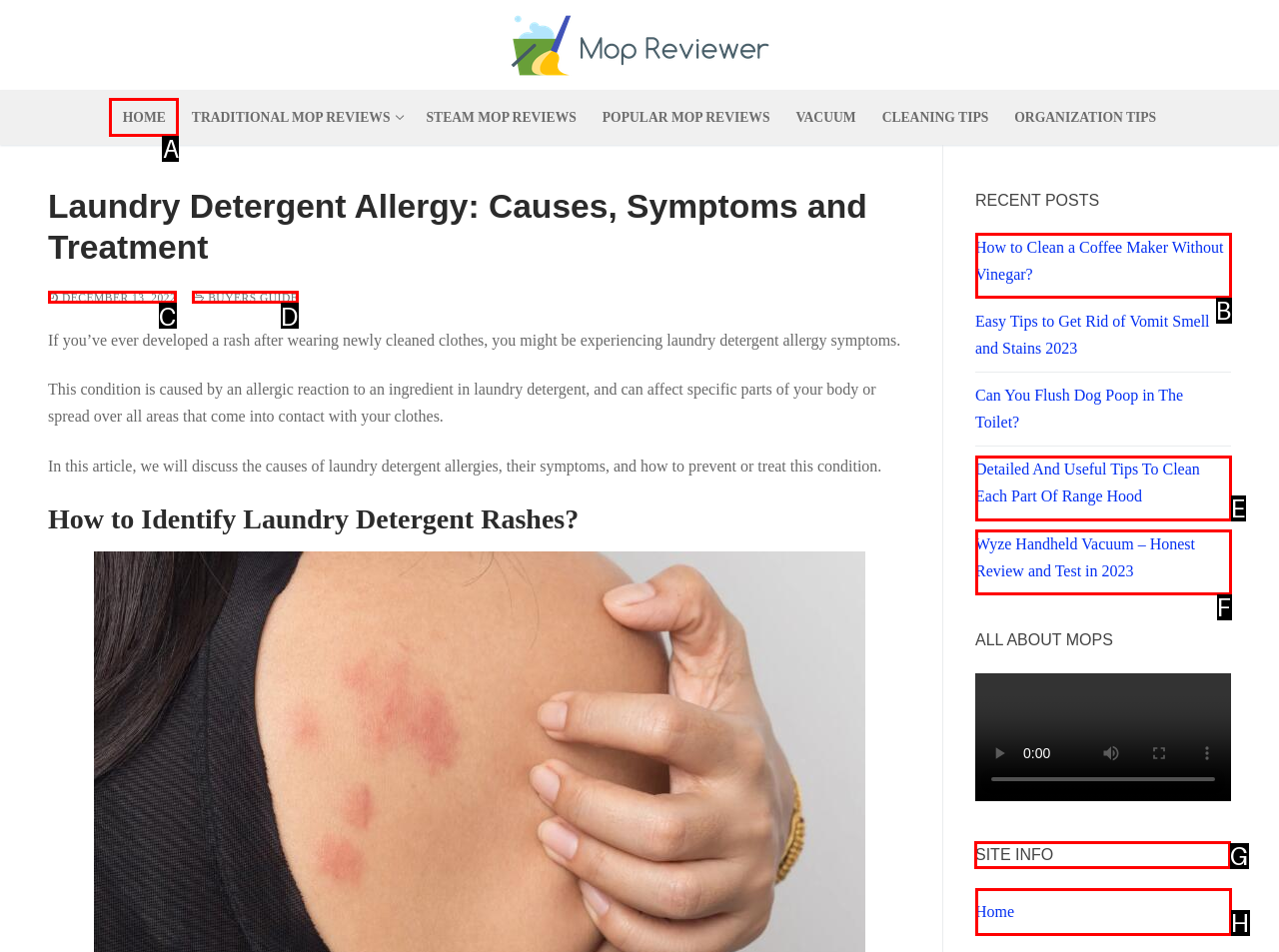Which option should you click on to fulfill this task: Go to the 'SITE INFO' section? Answer with the letter of the correct choice.

G